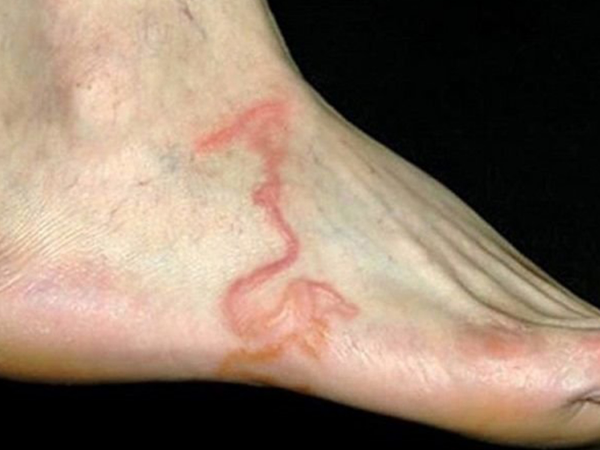What type of infection is associated with the mark on the skin?
Refer to the image and provide a concise answer in one word or phrase.

parasitic